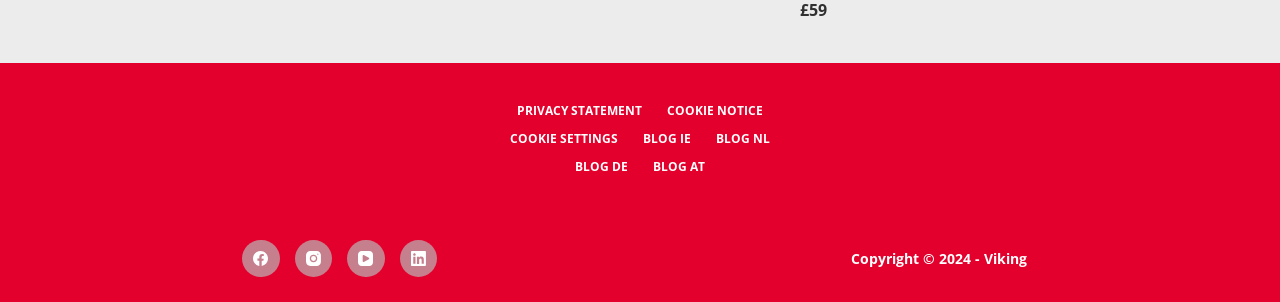Based on the description "Blog IE", find the bounding box of the specified UI element.

[0.493, 0.435, 0.55, 0.486]